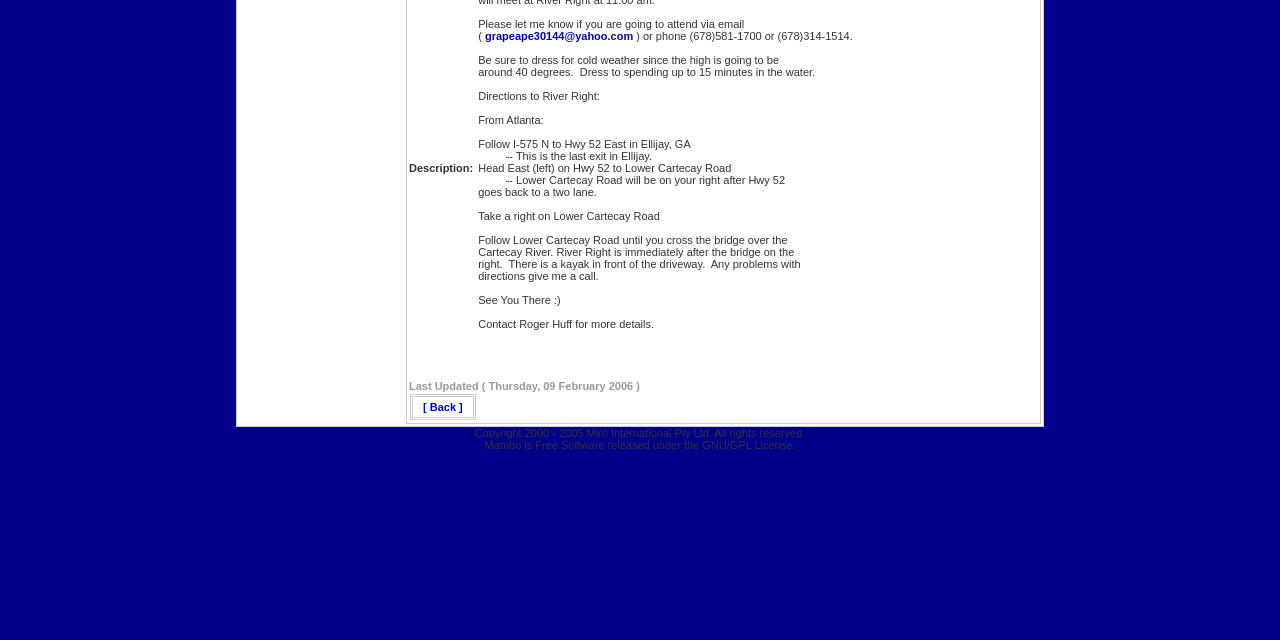From the given element description: "[ Back ]", find the bounding box for the UI element. Provide the coordinates as four float numbers between 0 and 1, in the order [left, top, right, bottom].

[0.33, 0.627, 0.362, 0.645]